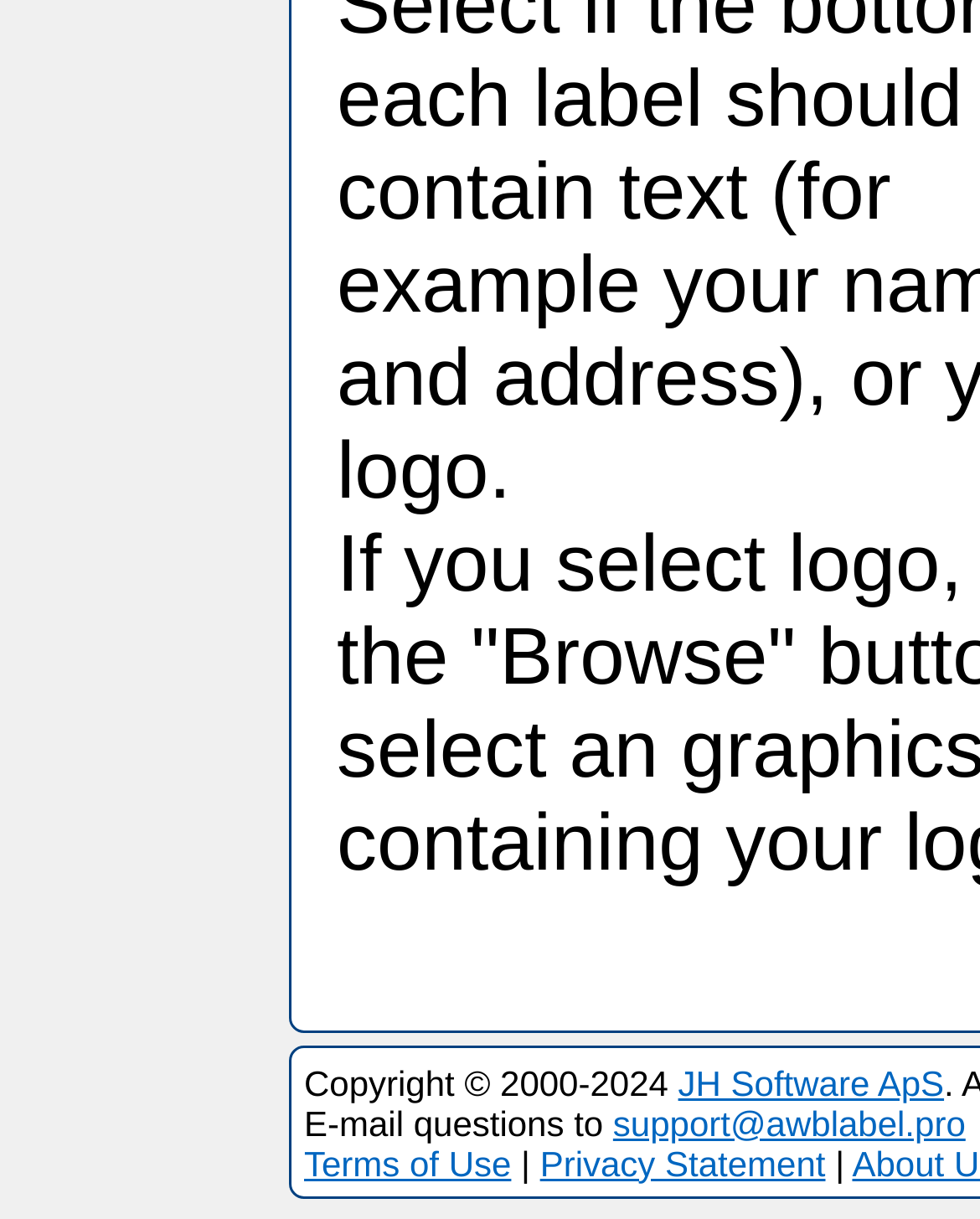Please find the bounding box for the UI component described as follows: "support@awblabel.pro".

[0.626, 0.904, 0.985, 0.937]